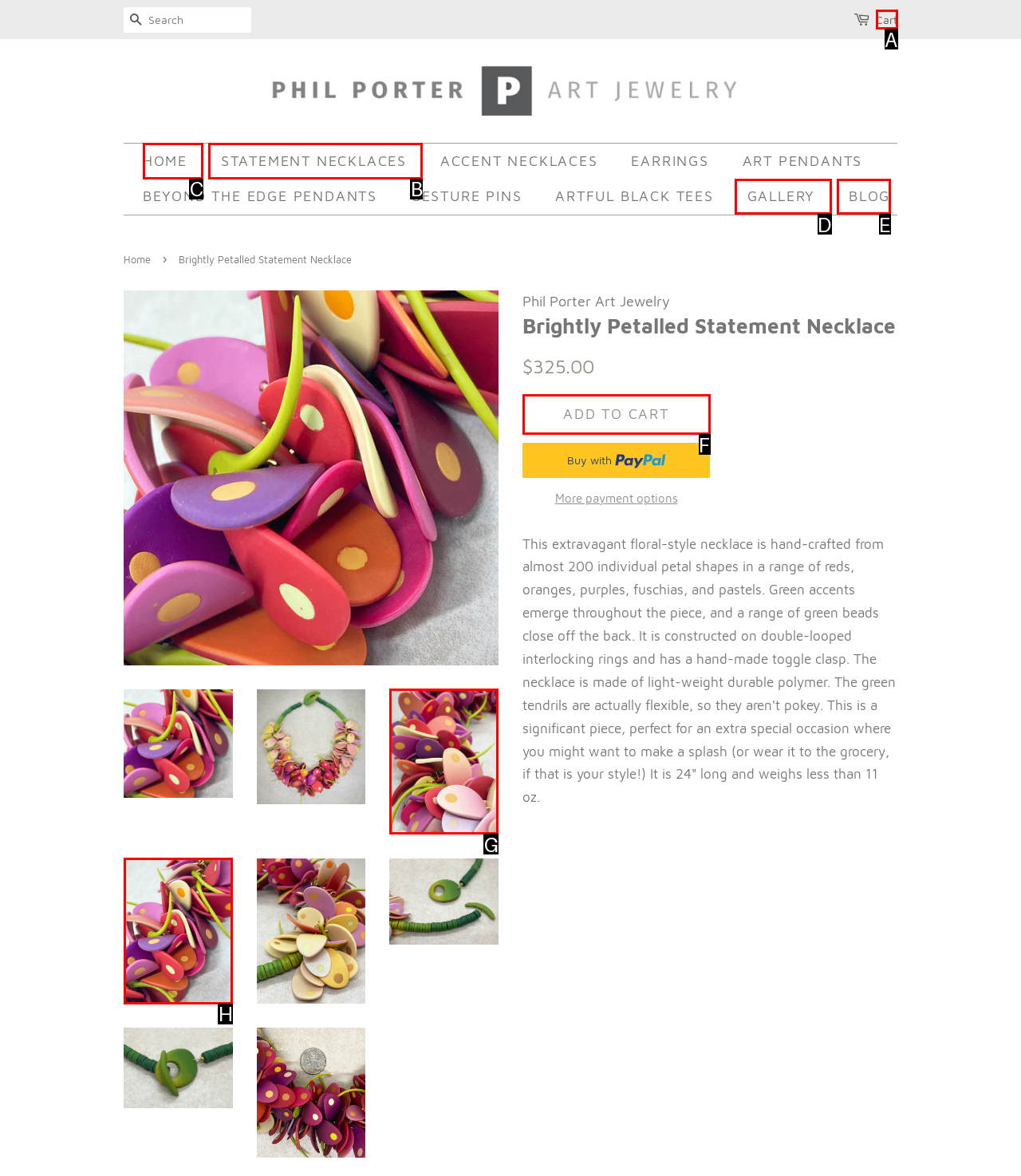Select the appropriate letter to fulfill the given instruction: View home page
Provide the letter of the correct option directly.

C